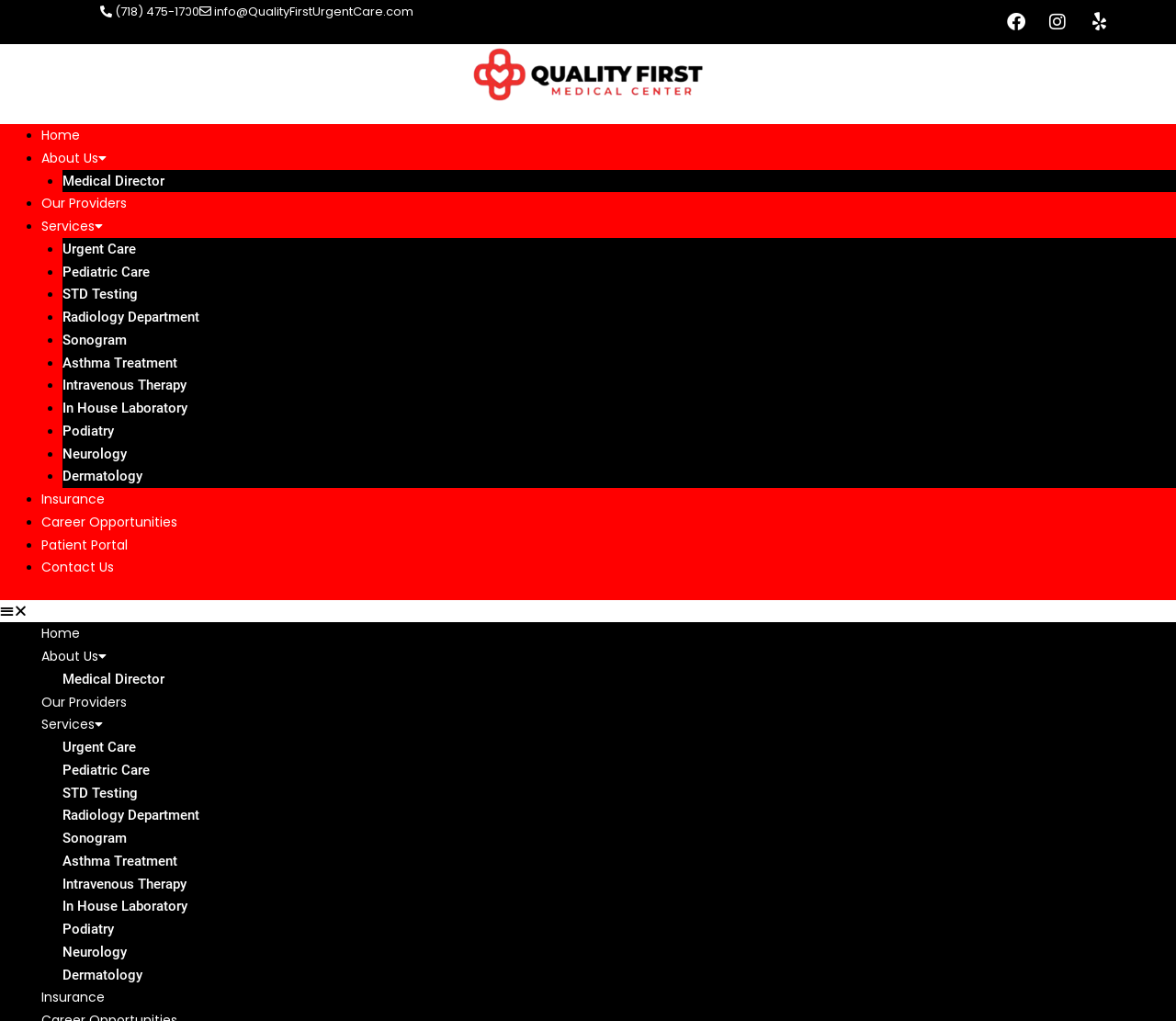Analyze the image and provide a detailed answer to the question: What is the phone number of the urgent care?

I found the phone number by looking at the link with the phone number format, which is (718) 475-1700.